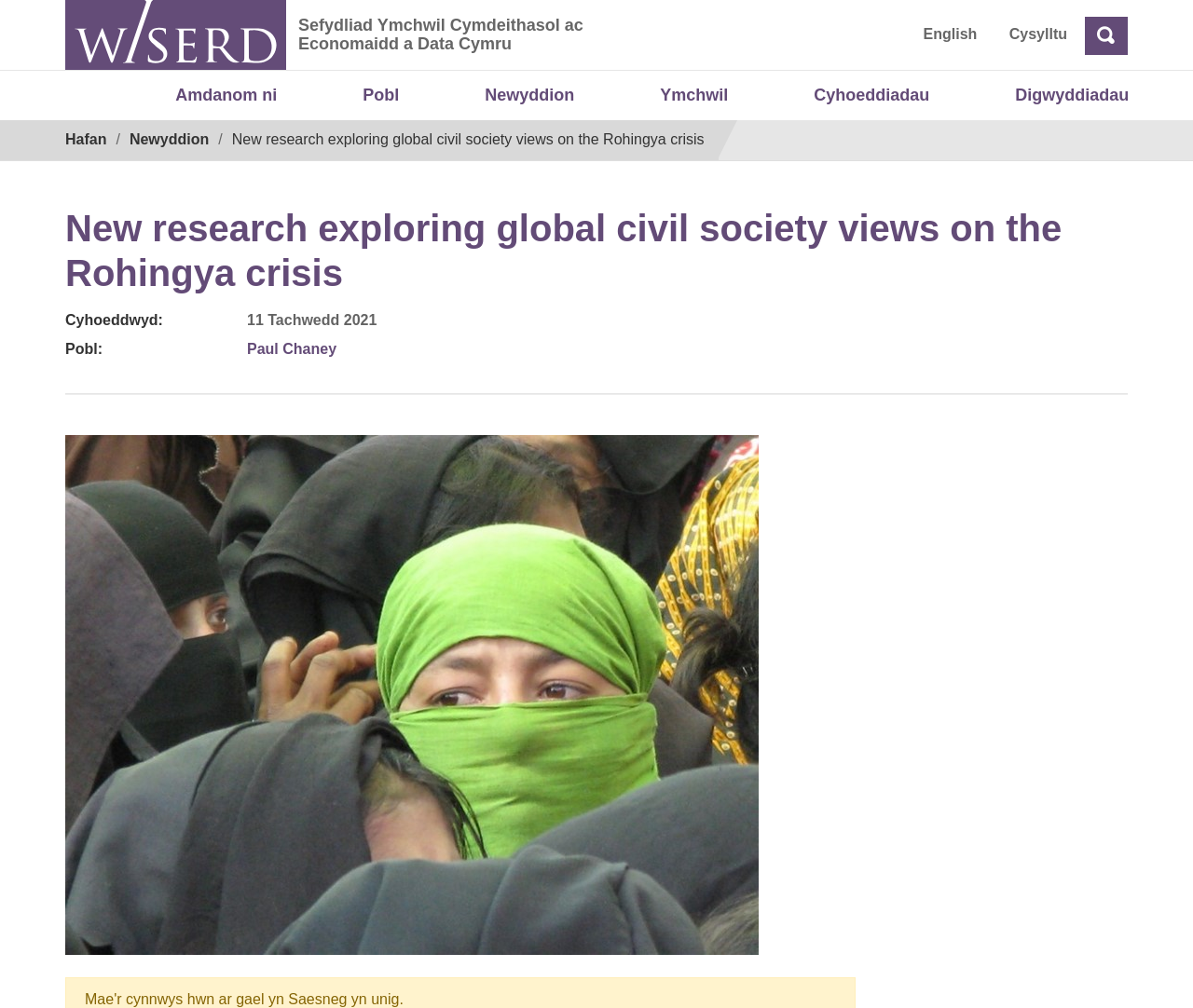Identify the coordinates of the bounding box for the element that must be clicked to accomplish the instruction: "Select English language".

[0.762, 0.024, 0.831, 0.045]